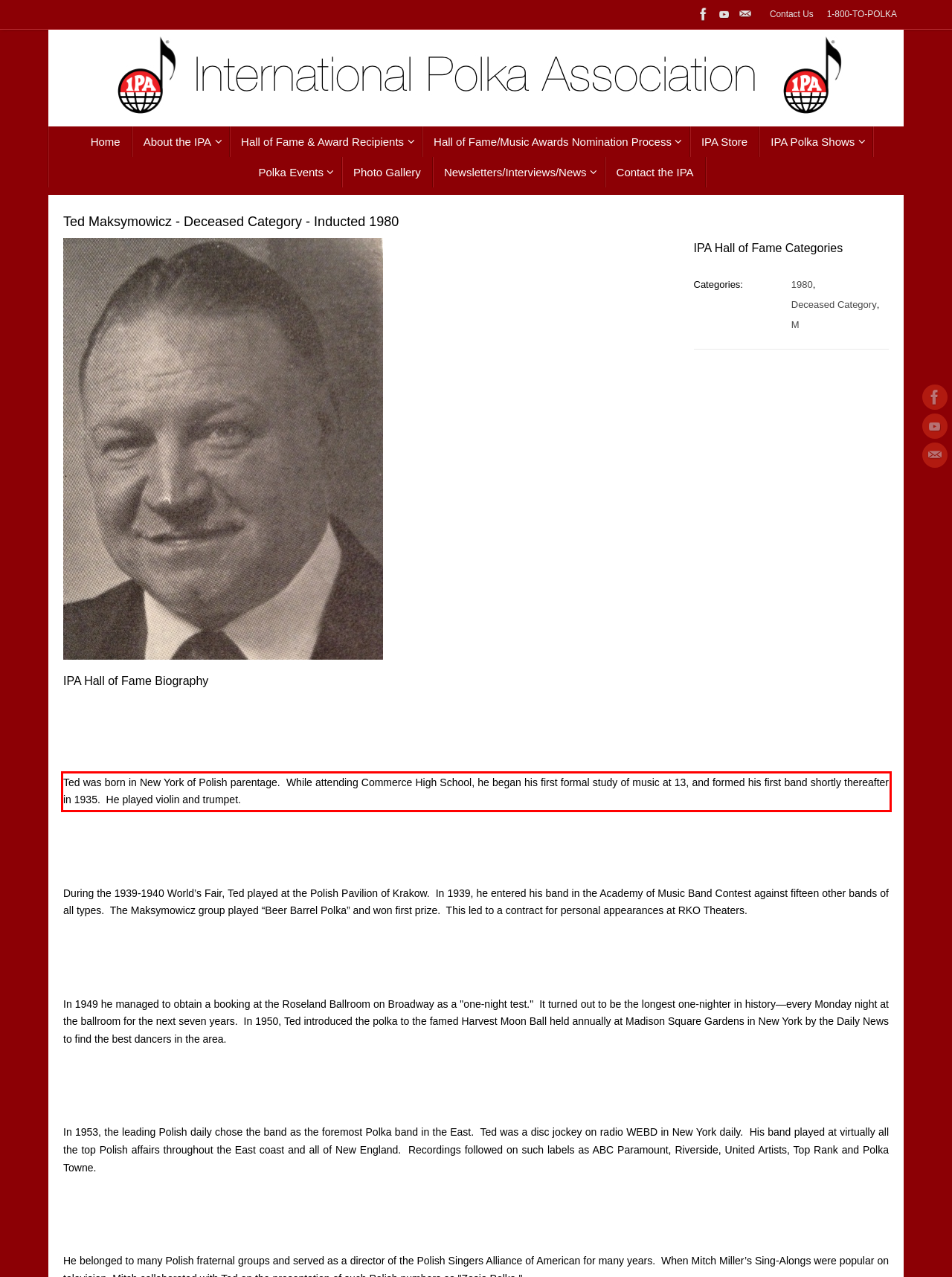Given a screenshot of a webpage with a red bounding box, extract the text content from the UI element inside the red bounding box.

Ted was born in New York of Polish parentage. While attending Commerce High School, he began his first formal study of music at 13, and formed his first band shortly thereafter in 1935. He played violin and trumpet.